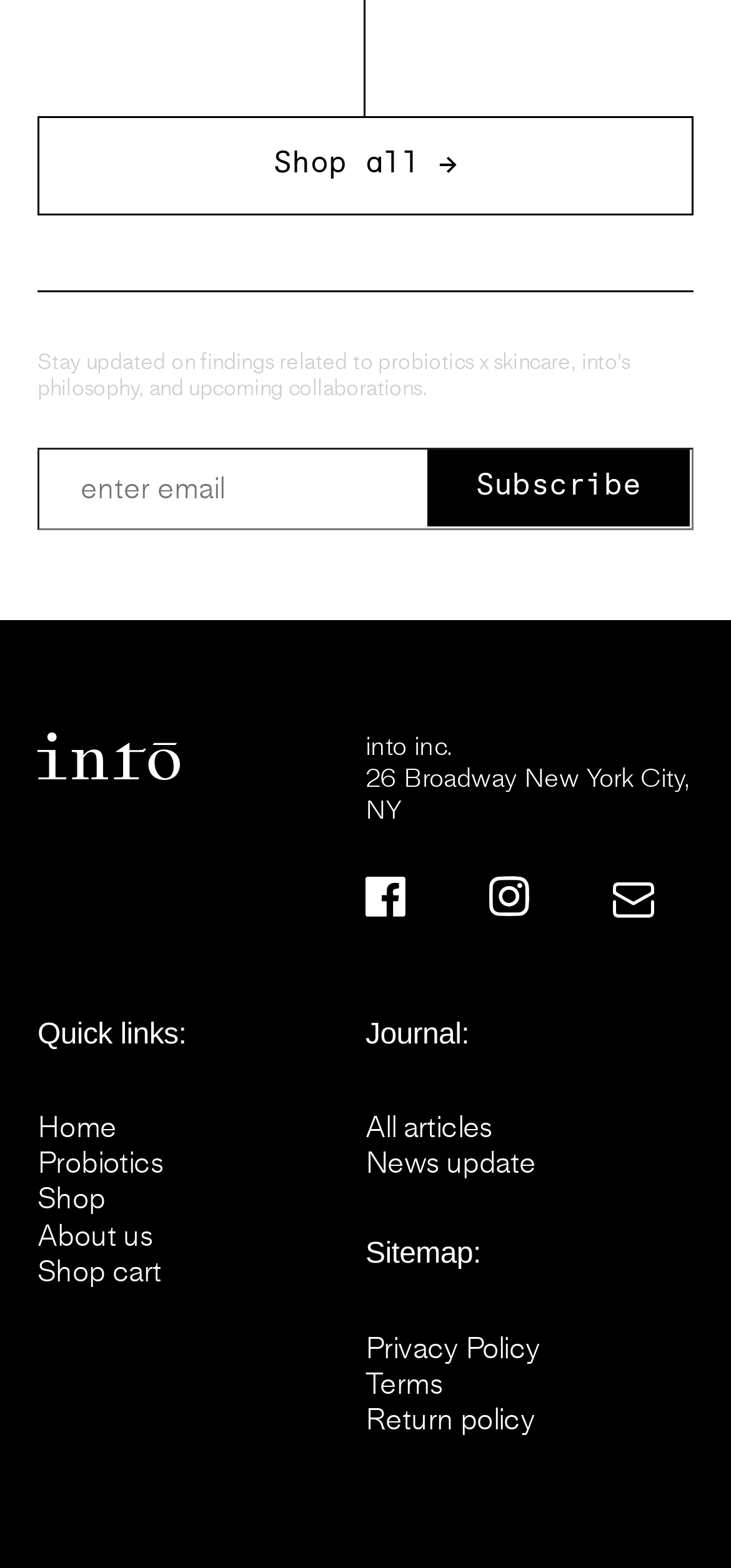What is the address of the company?
Use the screenshot to answer the question with a single word or phrase.

26 Broadway New York City, NY